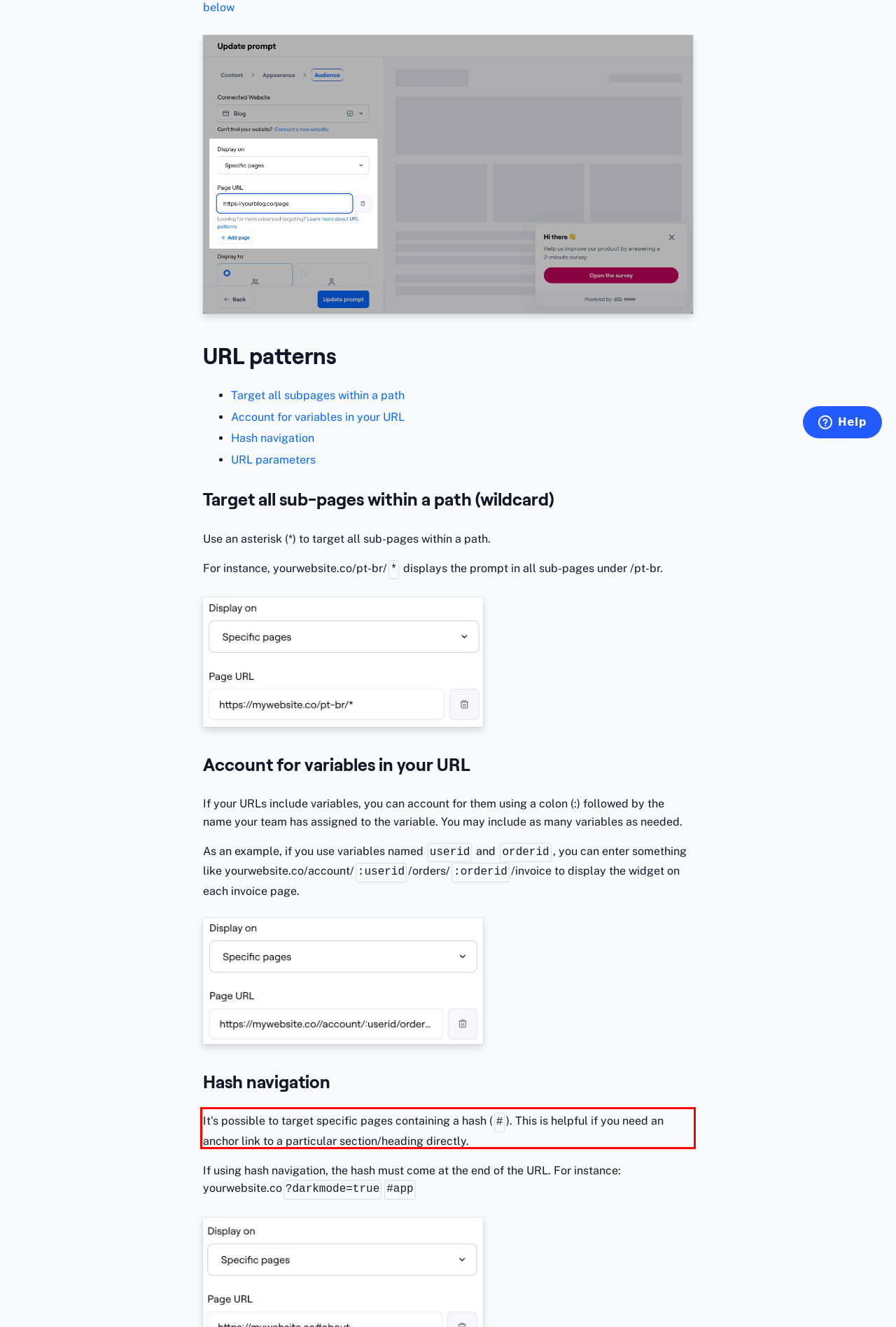Within the screenshot of the webpage, there is a red rectangle. Please recognize and generate the text content inside this red bounding box.

It's possible to target specific pages containing a hash (#). This is helpful if you need an anchor link to a particular section/heading directly.